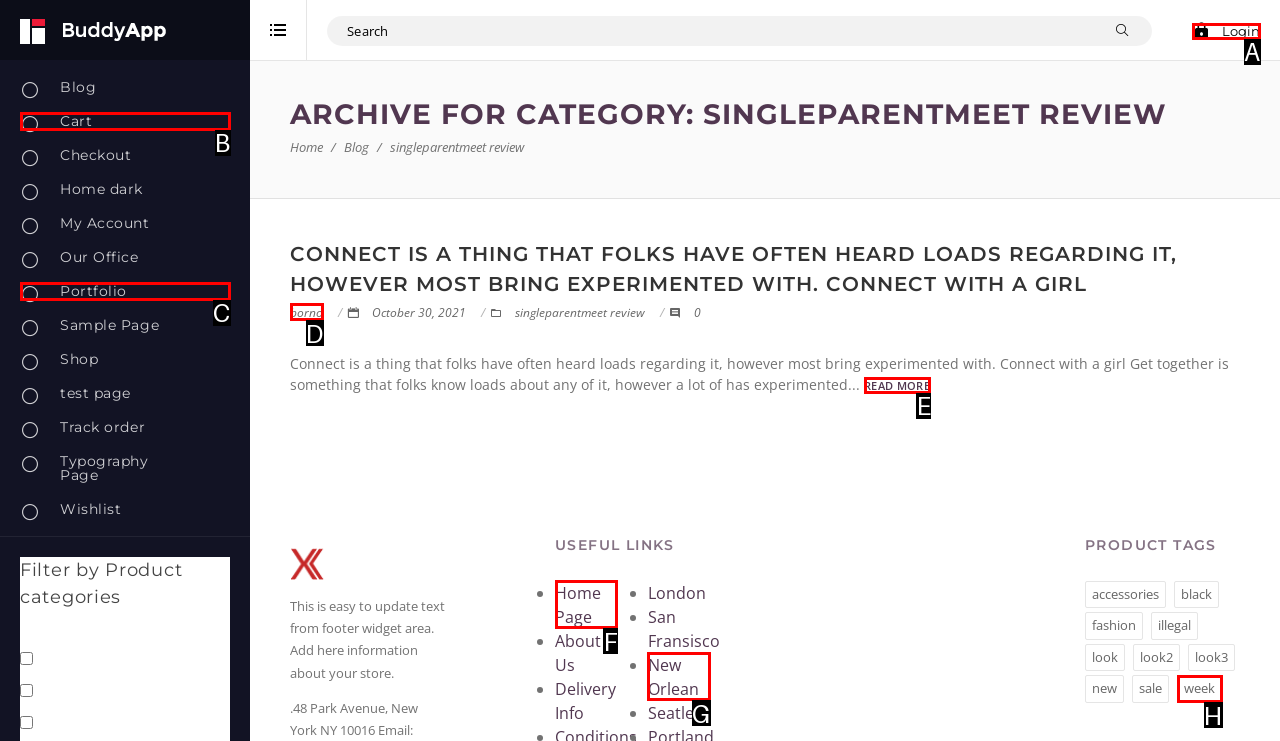Determine which HTML element to click for this task: Read more about singleparentmeet review Provide the letter of the selected choice.

E